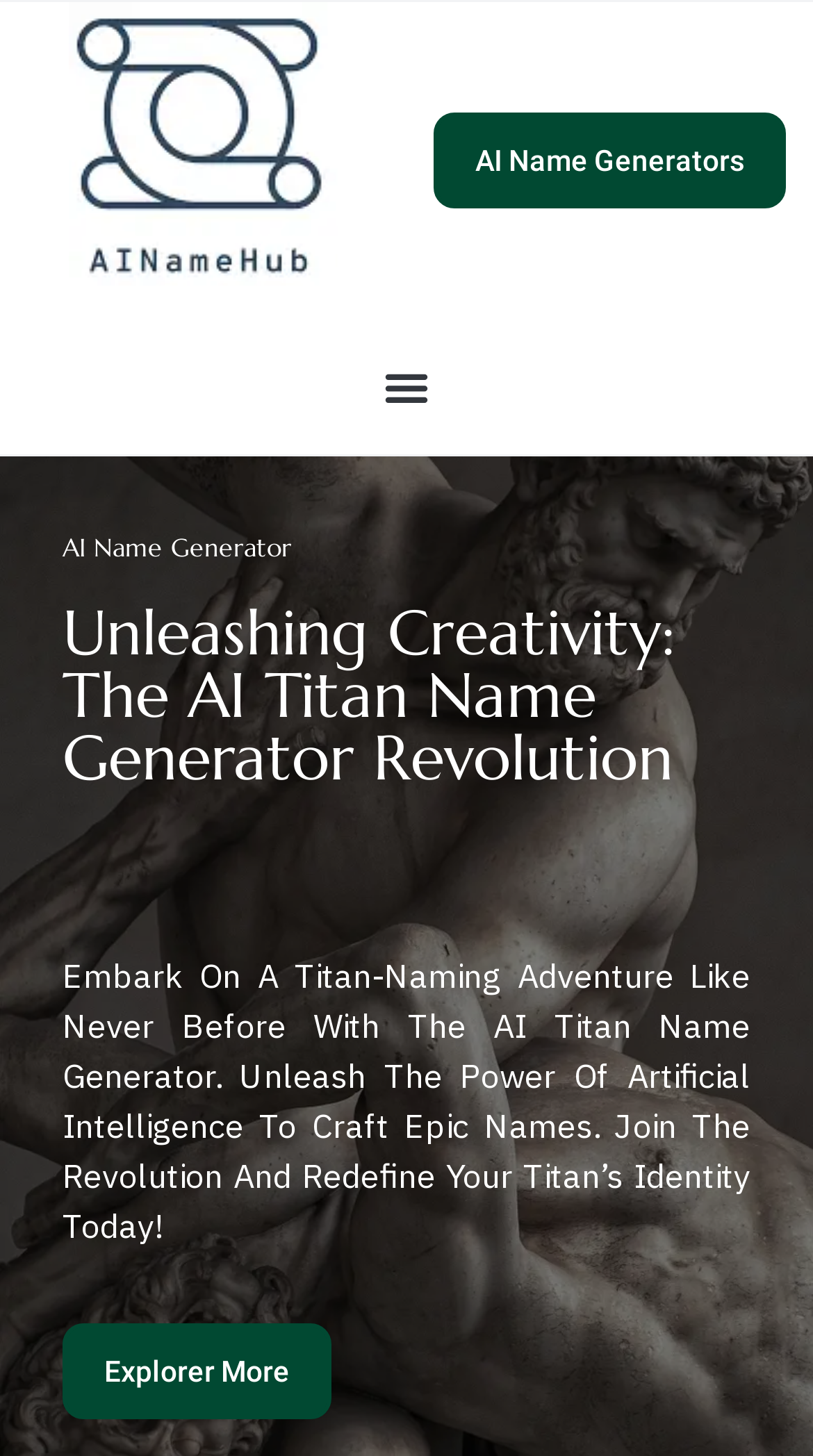Your task is to extract the text of the main heading from the webpage.

Unleashing Creativity: The AI Titan Name Generator Revolution